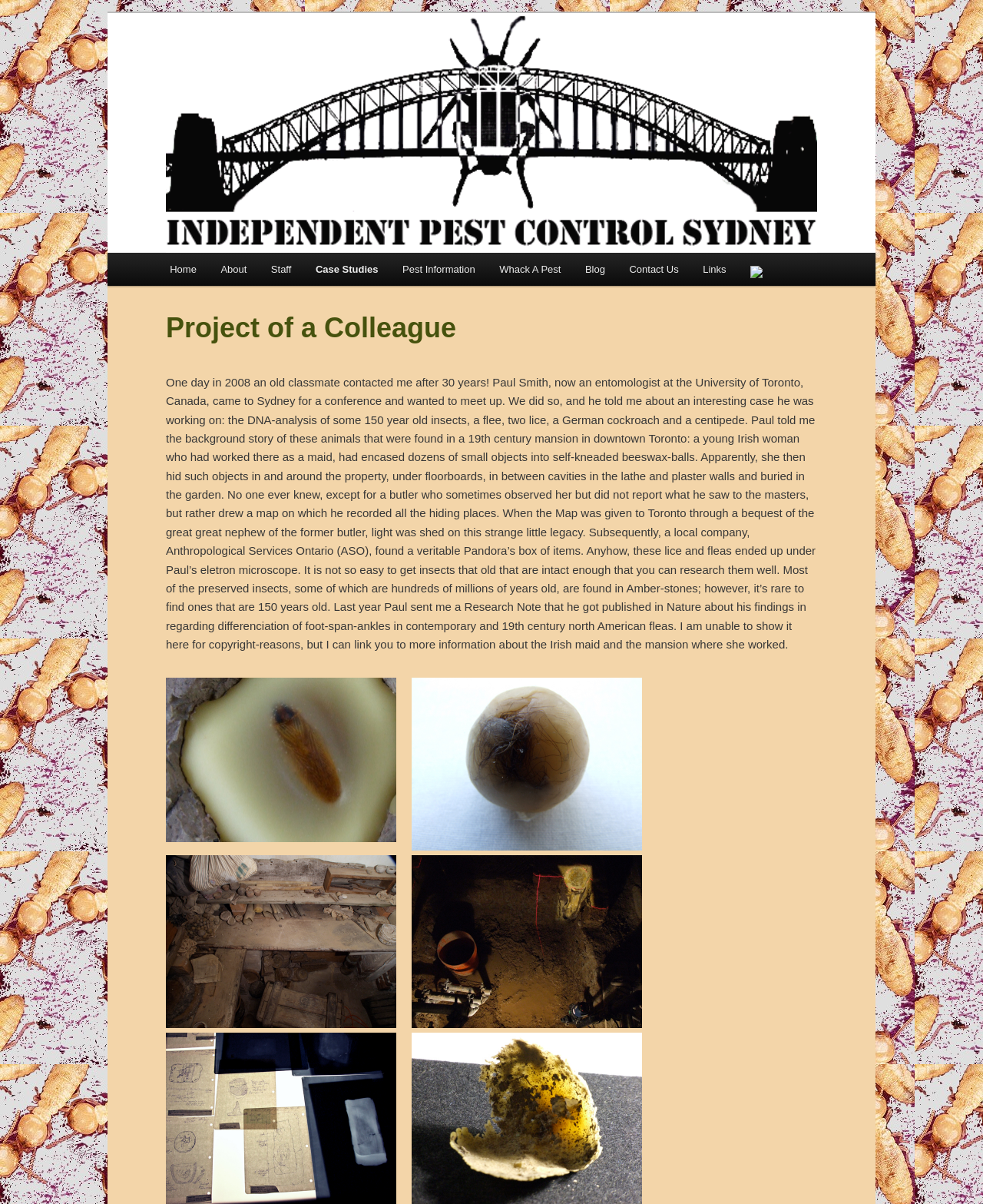Identify the bounding box for the element characterized by the following description: "Links".

[0.703, 0.21, 0.751, 0.238]